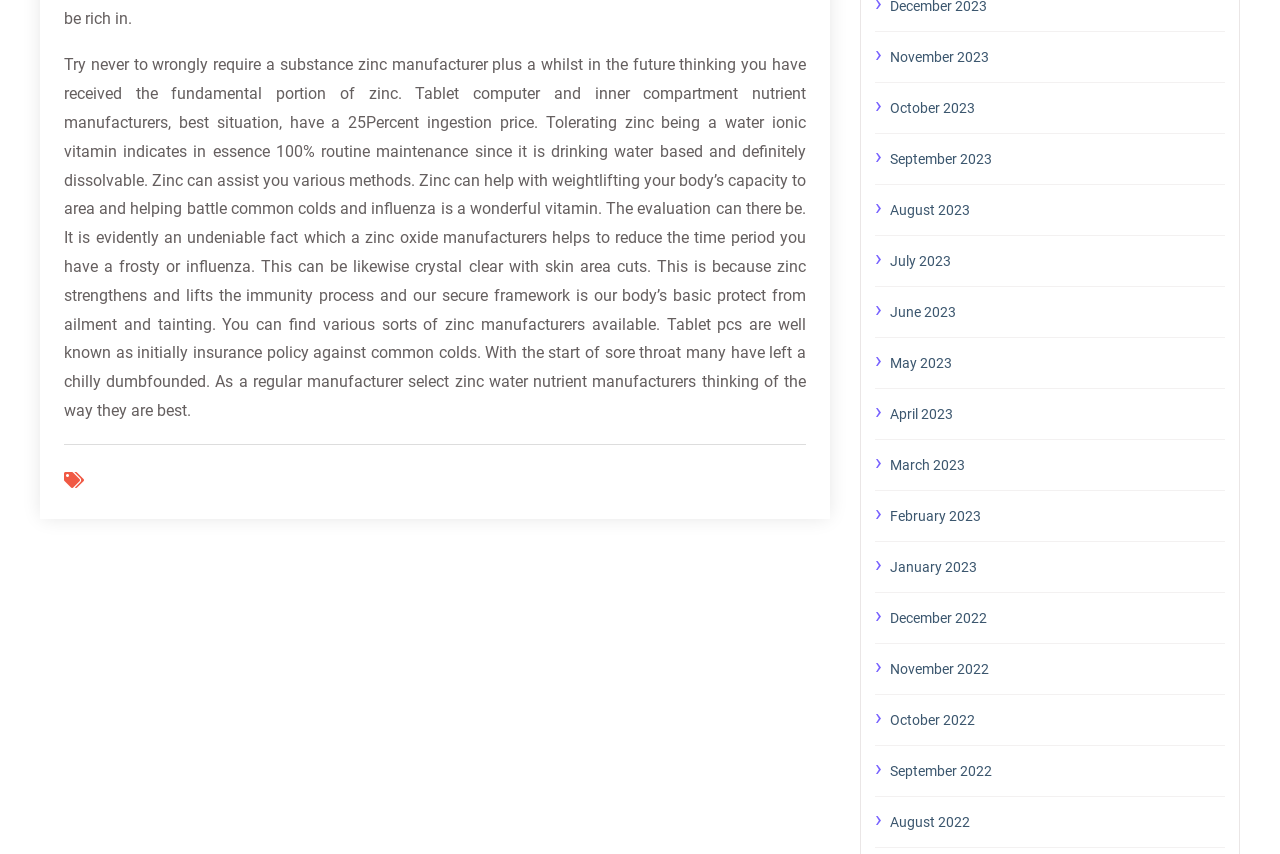Please provide a comprehensive response to the question based on the details in the image: What type of products are mentioned?

The webpage mentions different types of zinc manufacturers, including tablet and water ionic vitamin manufacturers, which are discussed as effective ways to consume zinc.